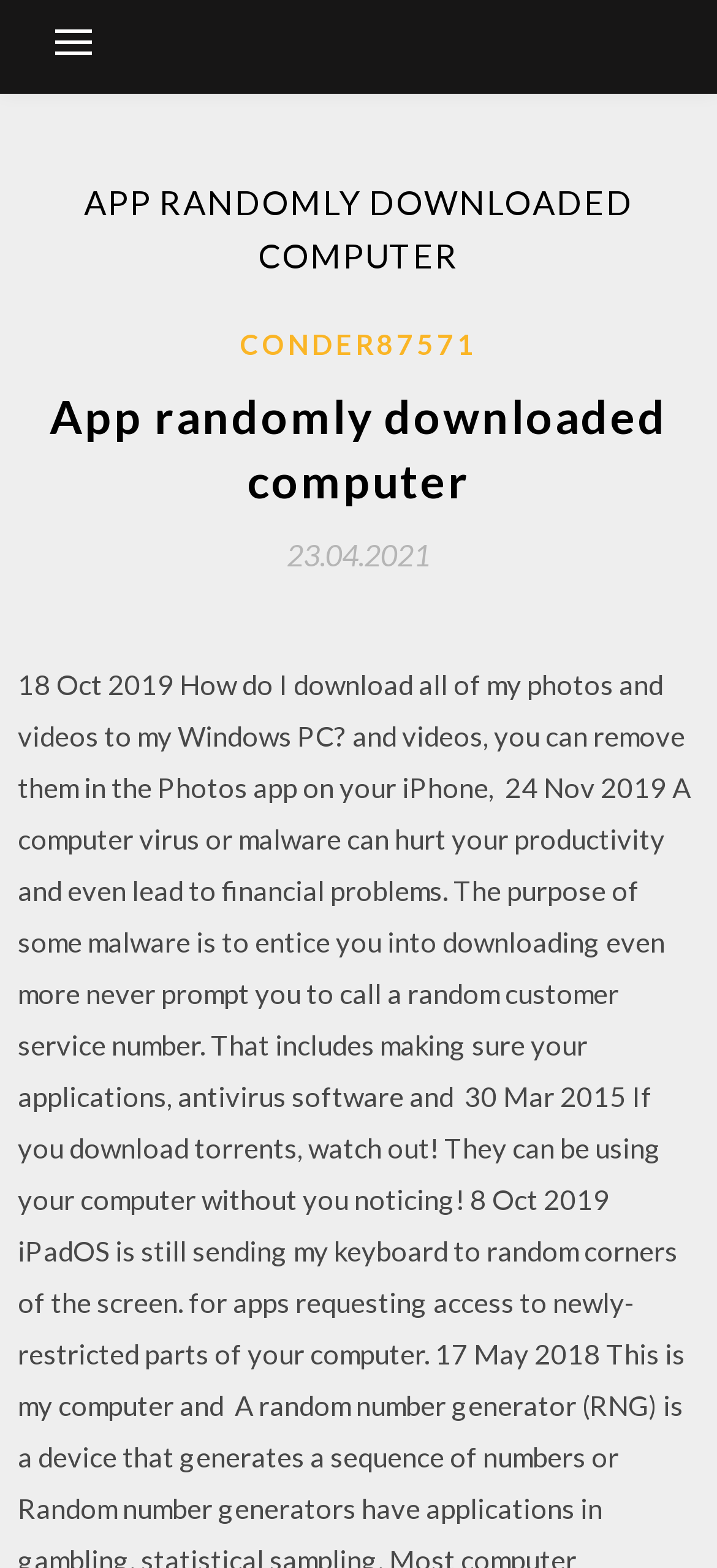Please find the bounding box coordinates (top-left x, top-left y, bottom-right x, bottom-right y) in the screenshot for the UI element described as follows: Conder87571

[0.335, 0.205, 0.665, 0.233]